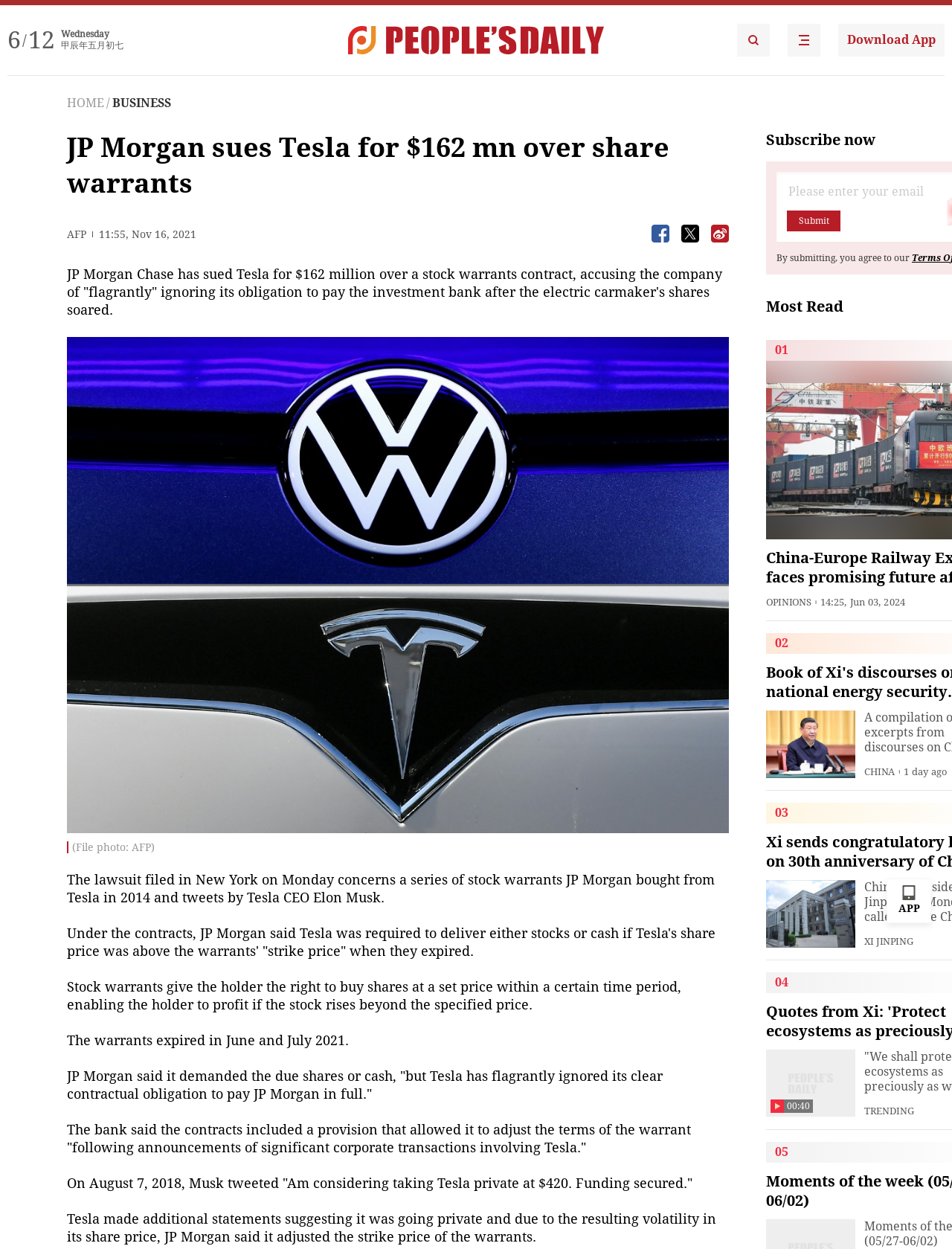Please give a short response to the question using one word or a phrase:
What is the name of the company being sued by JP Morgan?

Tesla